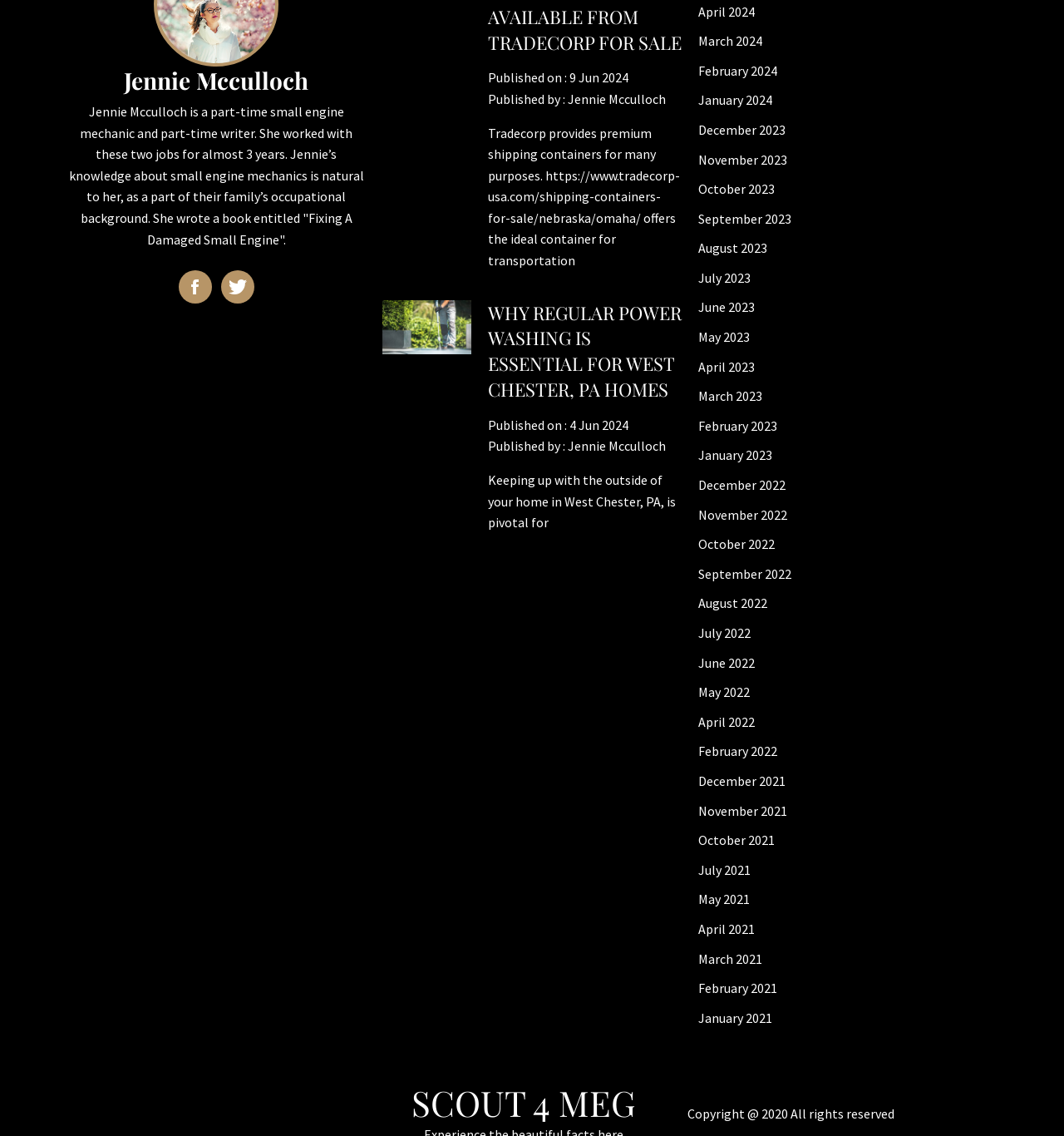Determine the coordinates of the bounding box that should be clicked to complete the instruction: "Read the article about power washing". The coordinates should be represented by four float numbers between 0 and 1: [left, top, right, bottom].

[0.458, 0.264, 0.641, 0.354]